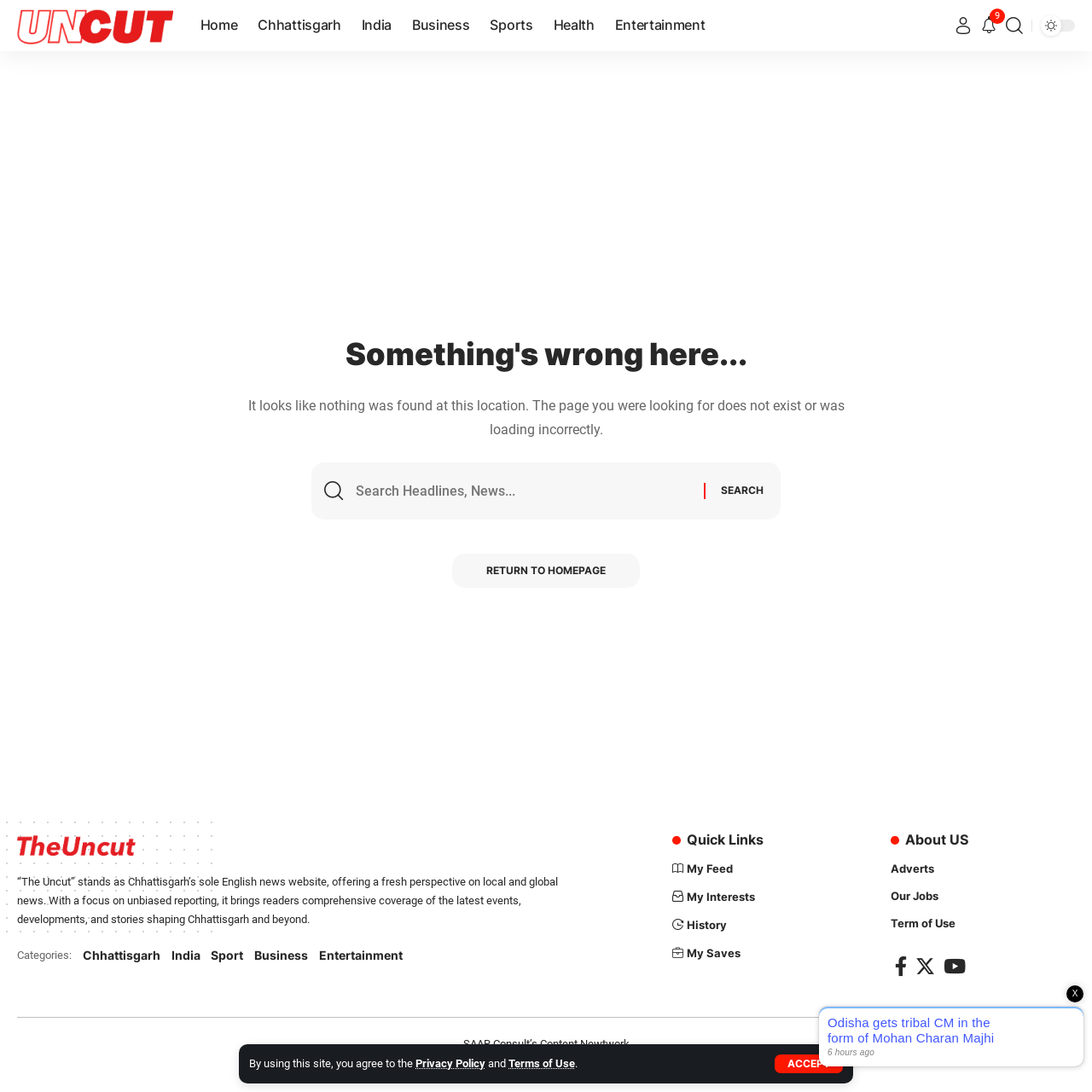Can you specify the bounding box coordinates of the area that needs to be clicked to fulfill the following instruction: "View topic with 4 replies"?

None